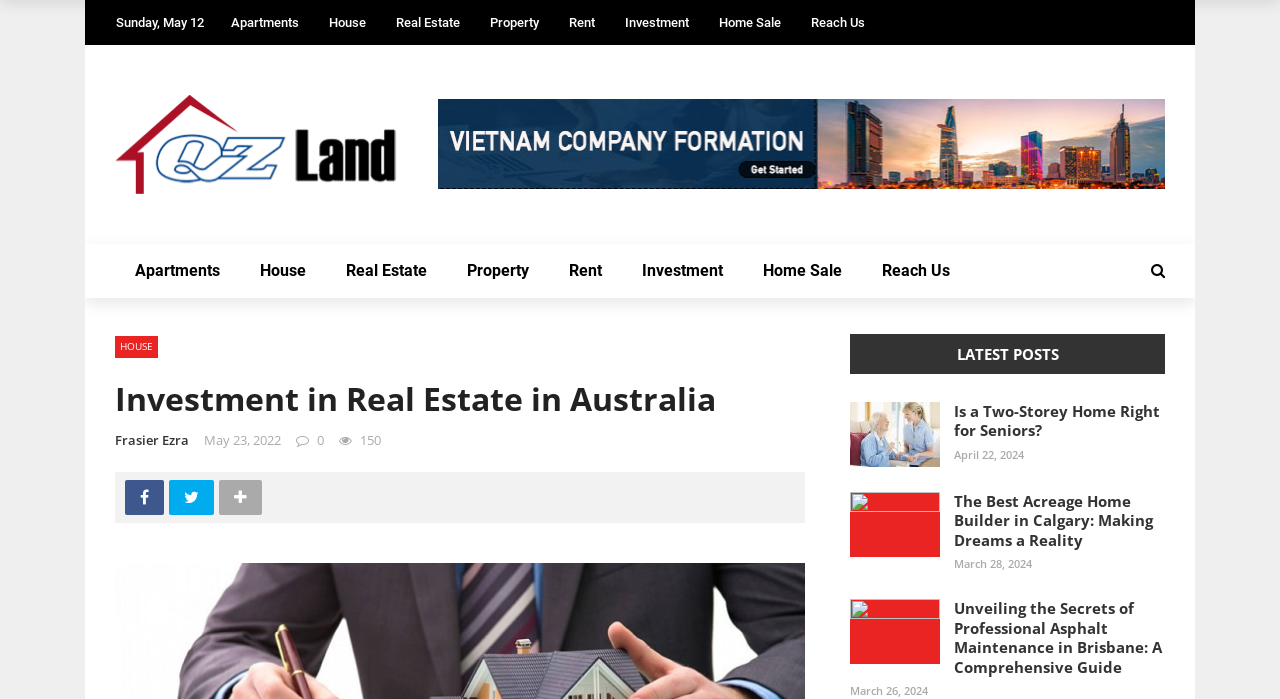Extract the top-level heading from the webpage and provide its text.

Investment in Real Estate in Australia